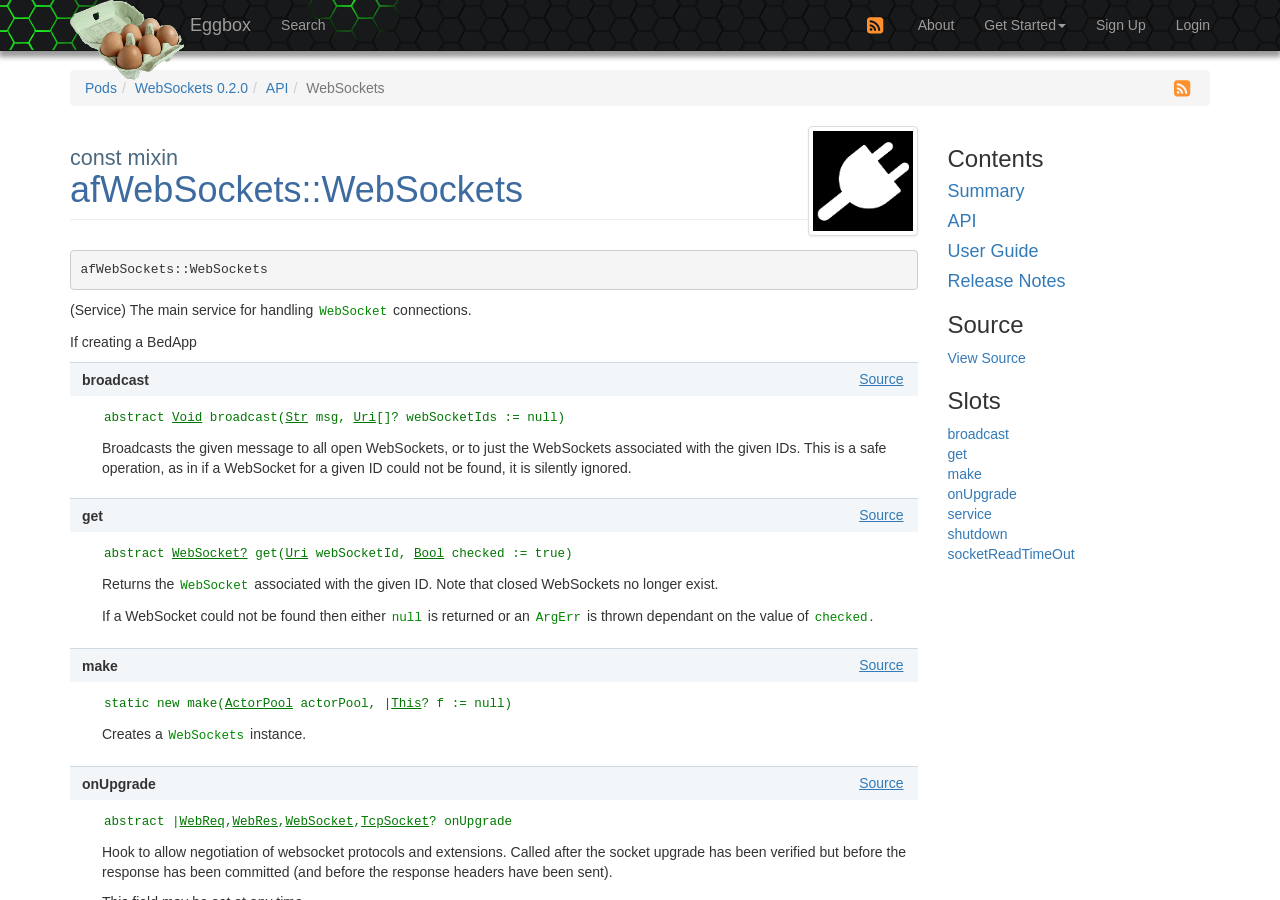Locate the bounding box coordinates of the area you need to click to fulfill this instruction: 'Click the Sign Up link'. The coordinates must be in the form of four float numbers ranging from 0 to 1: [left, top, right, bottom].

[0.844, 0.0, 0.907, 0.056]